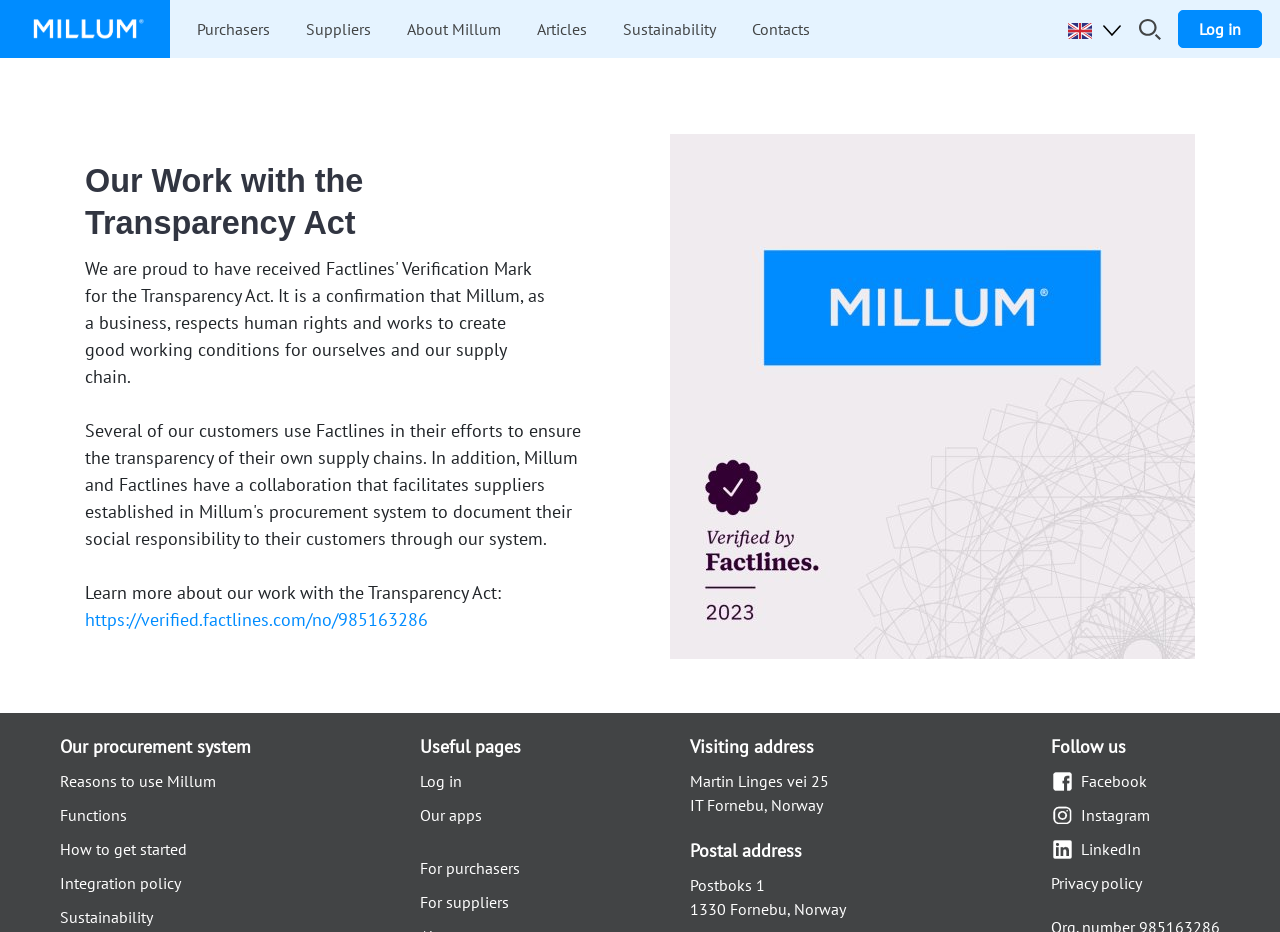Identify the bounding box coordinates of the area you need to click to perform the following instruction: "Click the logo".

[0.0, 0.0, 0.133, 0.062]